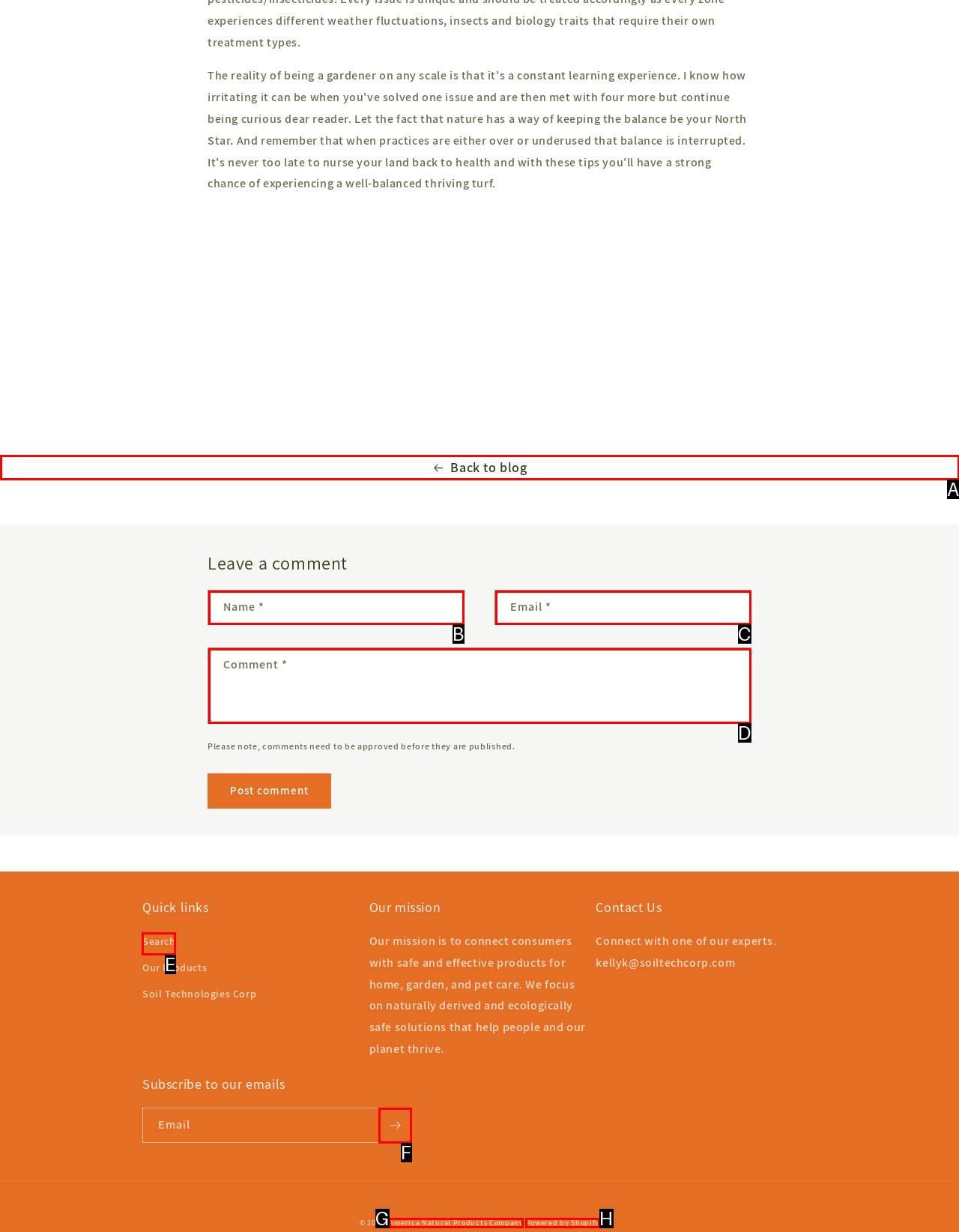Find the HTML element to click in order to complete this task: Search
Answer with the letter of the correct option.

E